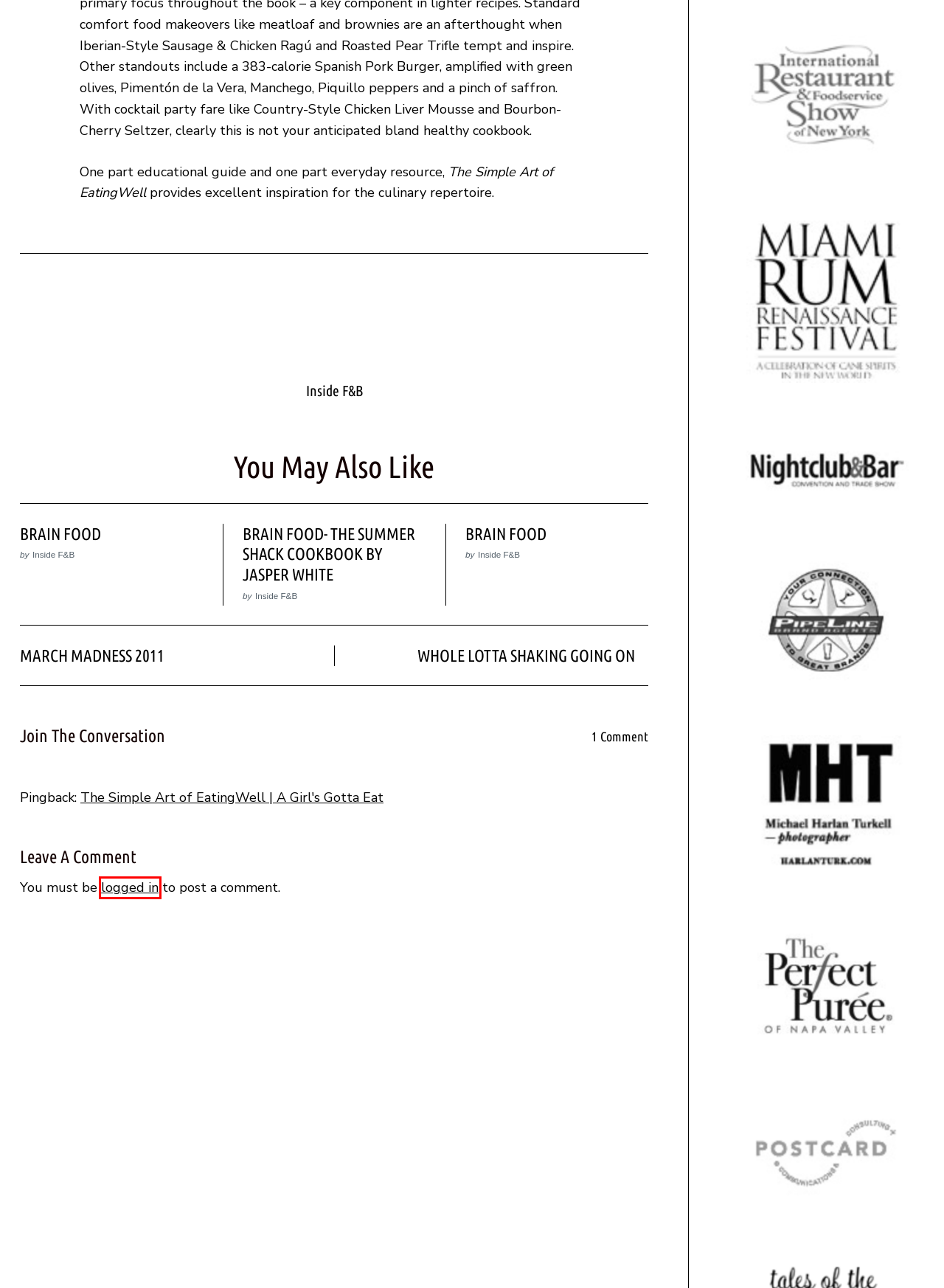You are provided with a screenshot of a webpage that includes a red rectangle bounding box. Please choose the most appropriate webpage description that matches the new webpage after clicking the element within the red bounding box. Here are the candidates:
A. MARCH MADNESS 2011 | Inside F&B
B. Eat Here Now | Inside F&B
C. BRAIN FOOD- THE SUMMER SHACK COOKBOOK BY JASPER WHITE | Inside F&B
D. WHOLE LOTTA SHAKING GOING ON | Inside F&B
E. Inside F&B
F. Features | Inside F&B
G. Advertise With Us | Inside F&B
H. Log In ‹ Inside F&B — WordPress

H